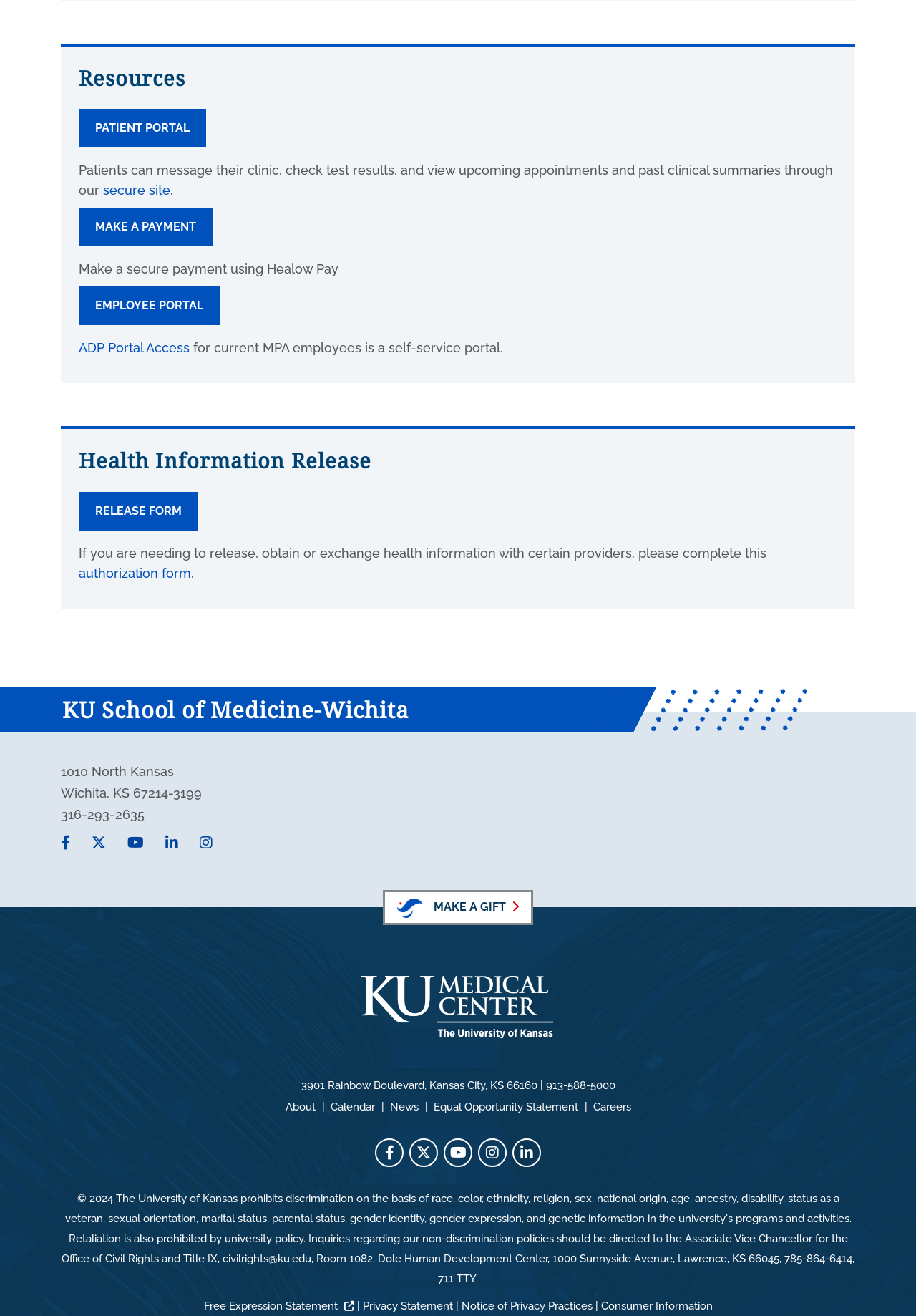Determine the bounding box coordinates of the clickable region to execute the instruction: "Click on the PATIENT PORTAL link". The coordinates should be four float numbers between 0 and 1, denoted as [left, top, right, bottom].

[0.086, 0.083, 0.225, 0.112]